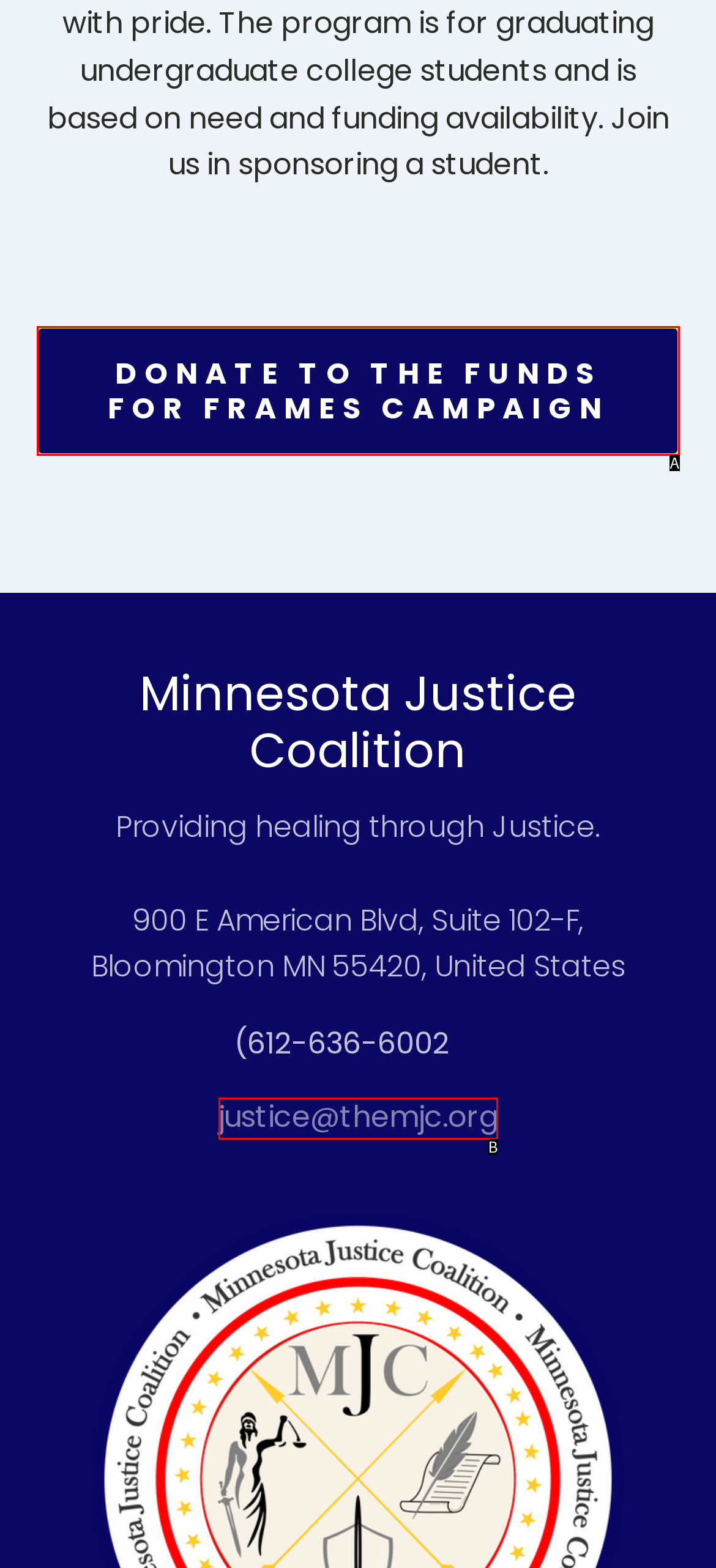What letter corresponds to the UI element described here: justice@themjc.org
Reply with the letter from the options provided.

B